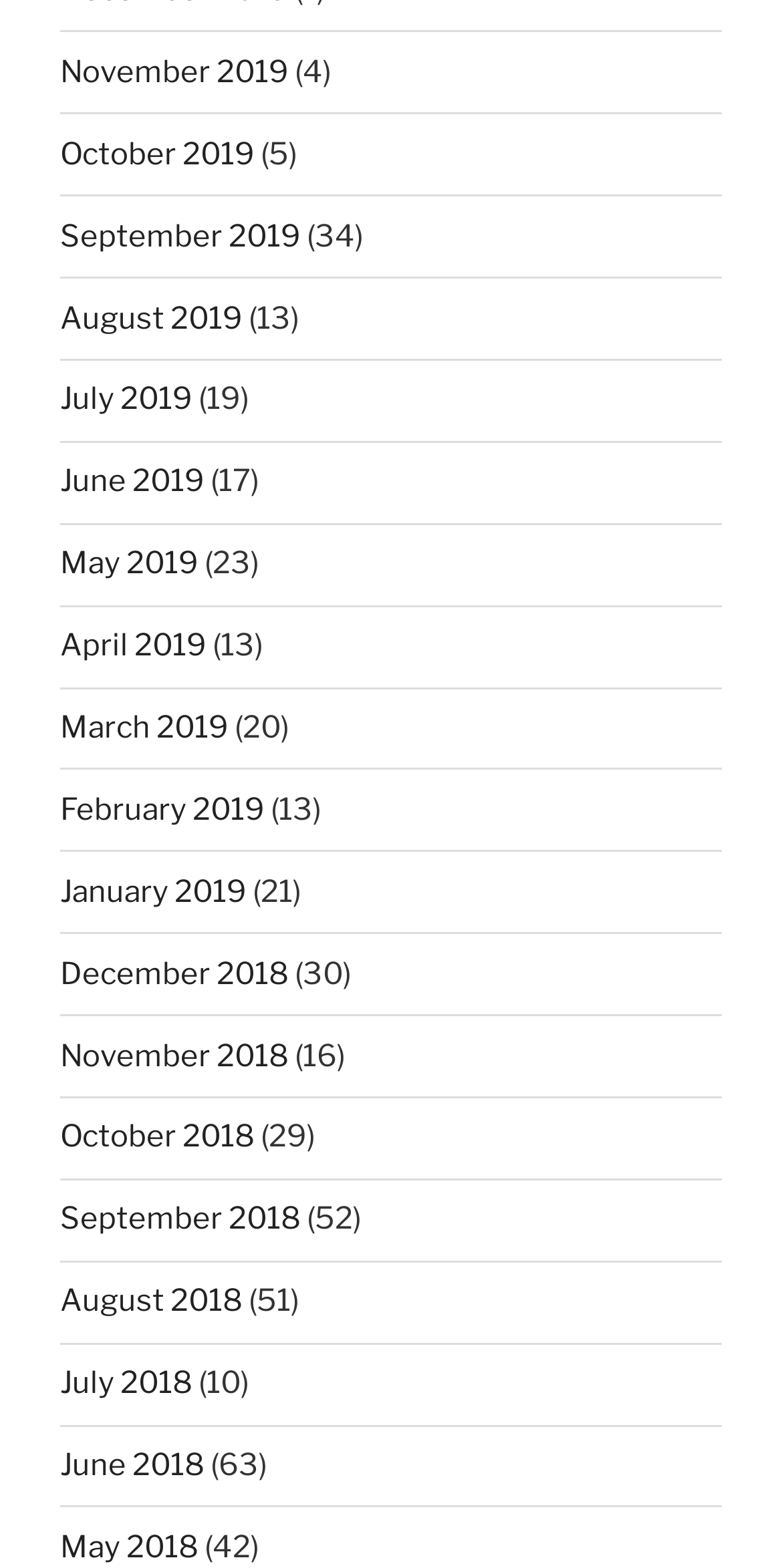Specify the bounding box coordinates of the area to click in order to follow the given instruction: "View July 2019."

[0.077, 0.243, 0.246, 0.266]